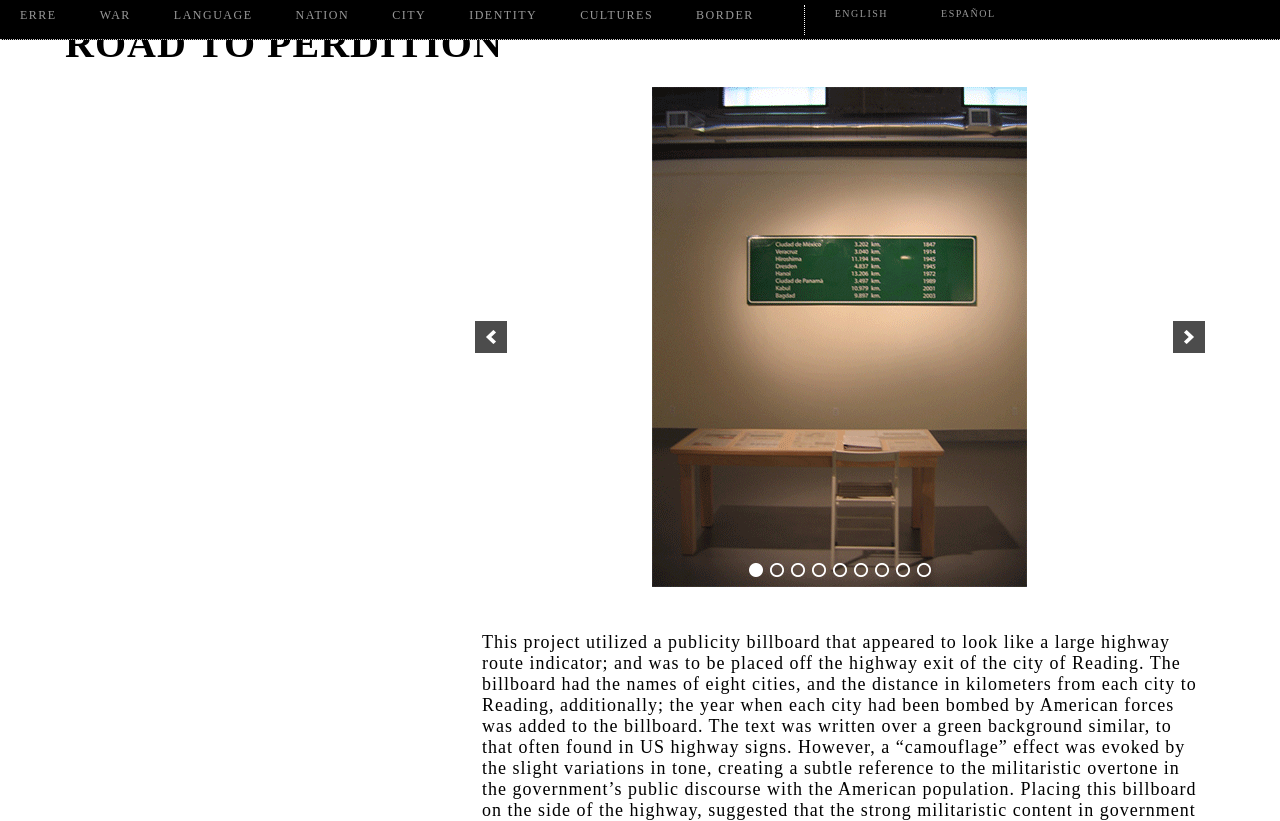Identify the bounding box coordinates of the region I need to click to complete this instruction: "Sign up for the newsletter".

None